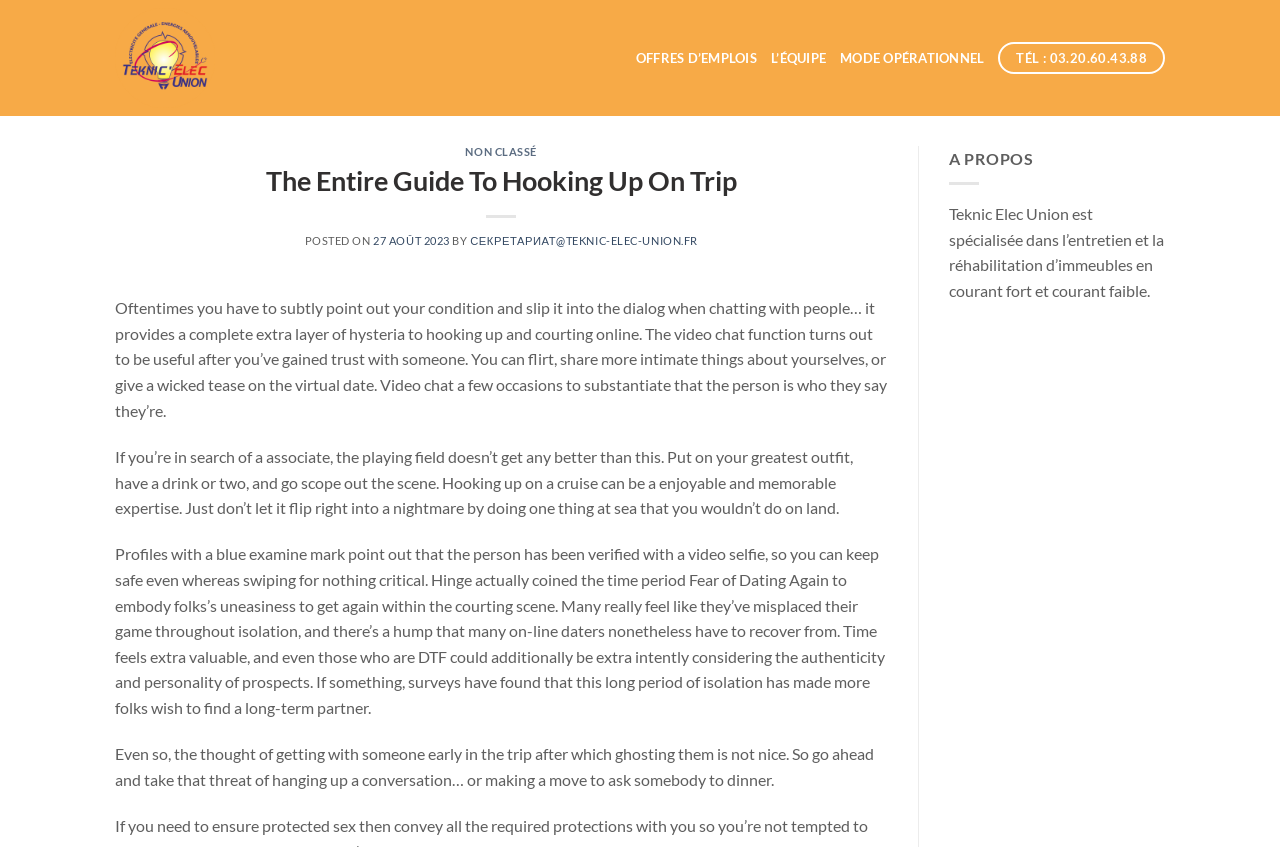Using the provided description Offres d’emplois, find the bounding box coordinates for the UI element. Provide the coordinates in (top-left x, top-left y, bottom-right x, bottom-right y) format, ensuring all values are between 0 and 1.

[0.497, 0.045, 0.591, 0.092]